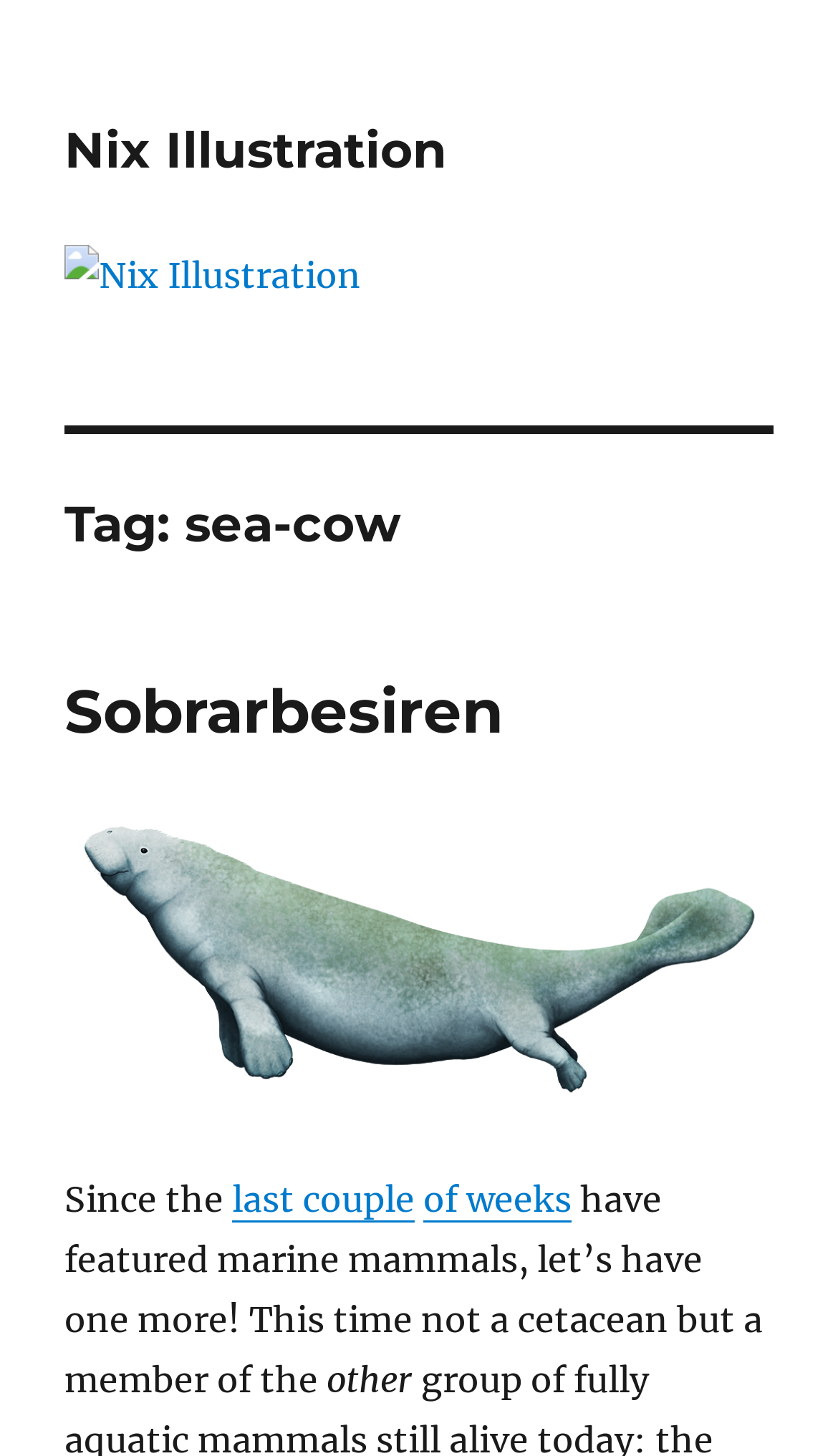What is the name of the illustration?
Look at the image and provide a short answer using one word or a phrase.

Nix Illustration